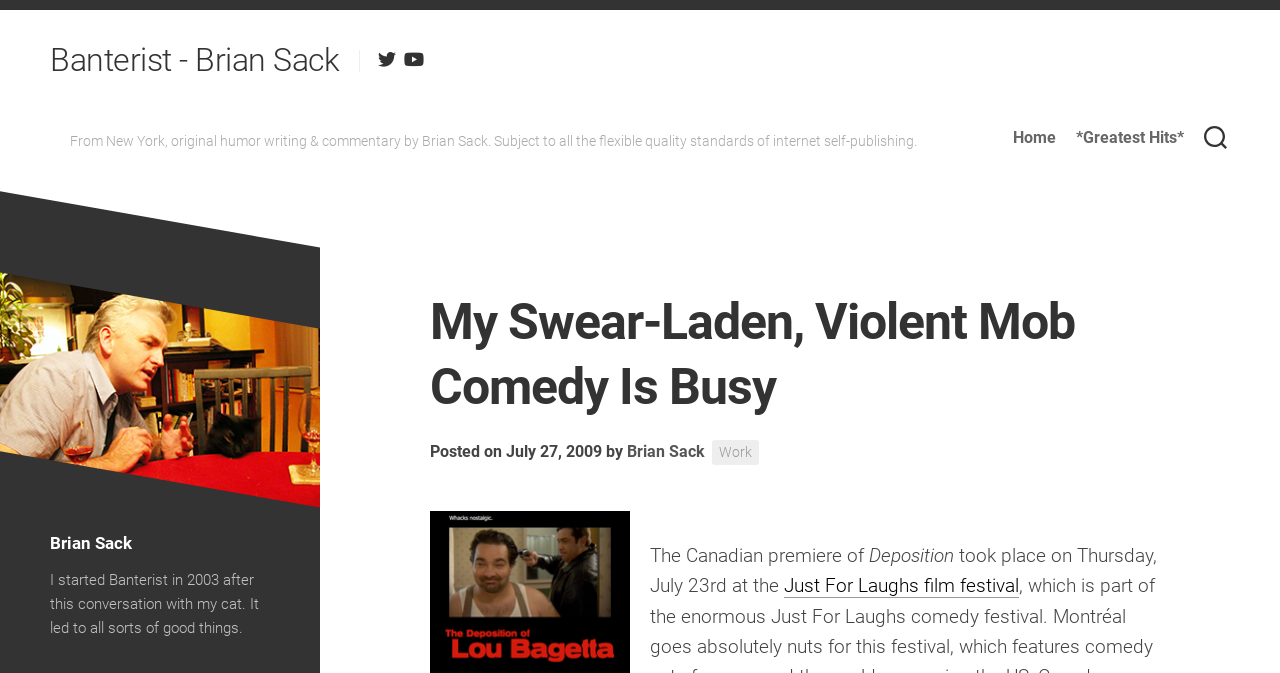Provide the bounding box coordinates of the HTML element described by the text: "Work".

[0.556, 0.654, 0.593, 0.69]